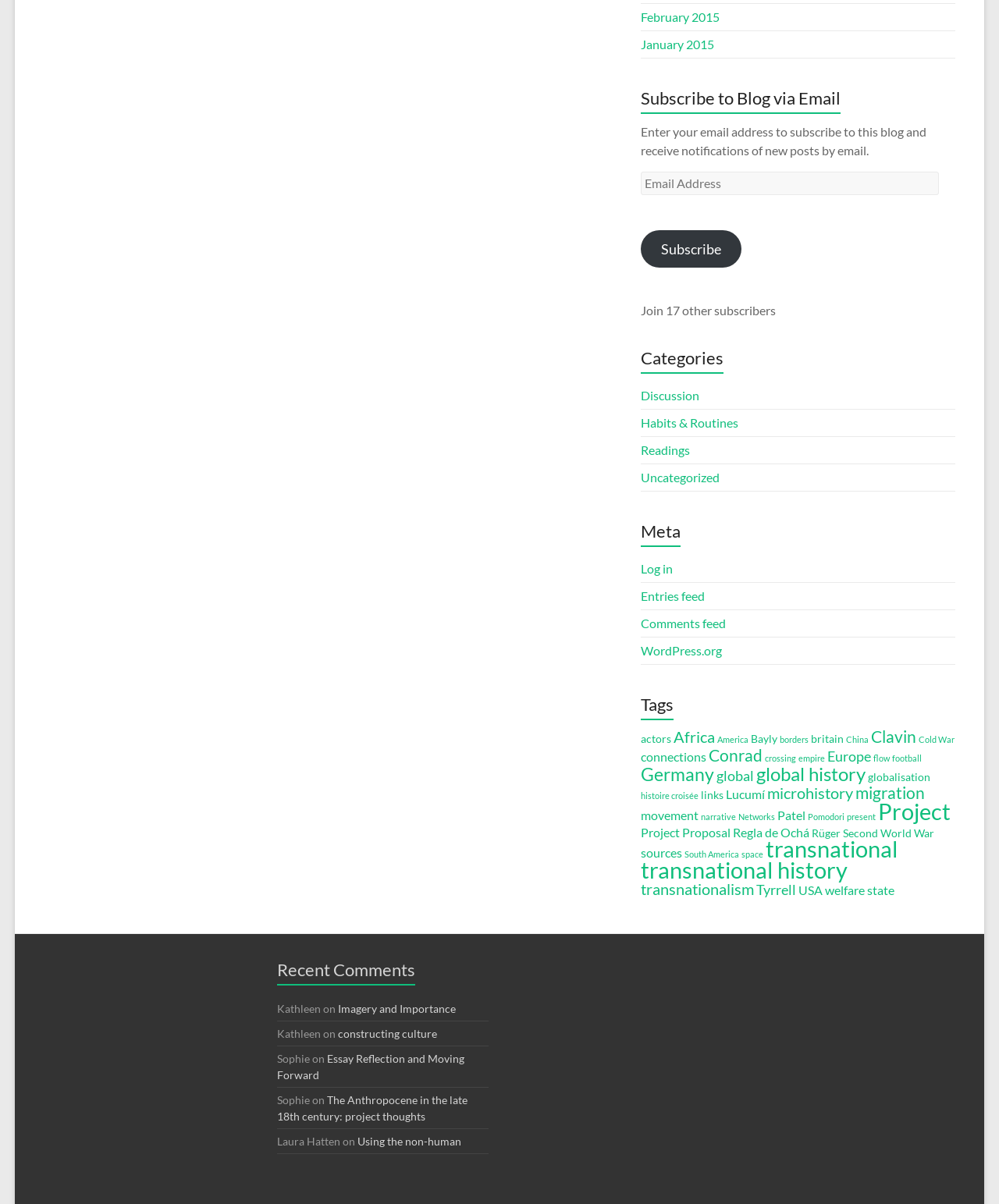Find the bounding box coordinates of the area that needs to be clicked in order to achieve the following instruction: "Subscribe to the blog via email". The coordinates should be specified as four float numbers between 0 and 1, i.e., [left, top, right, bottom].

[0.641, 0.191, 0.742, 0.222]